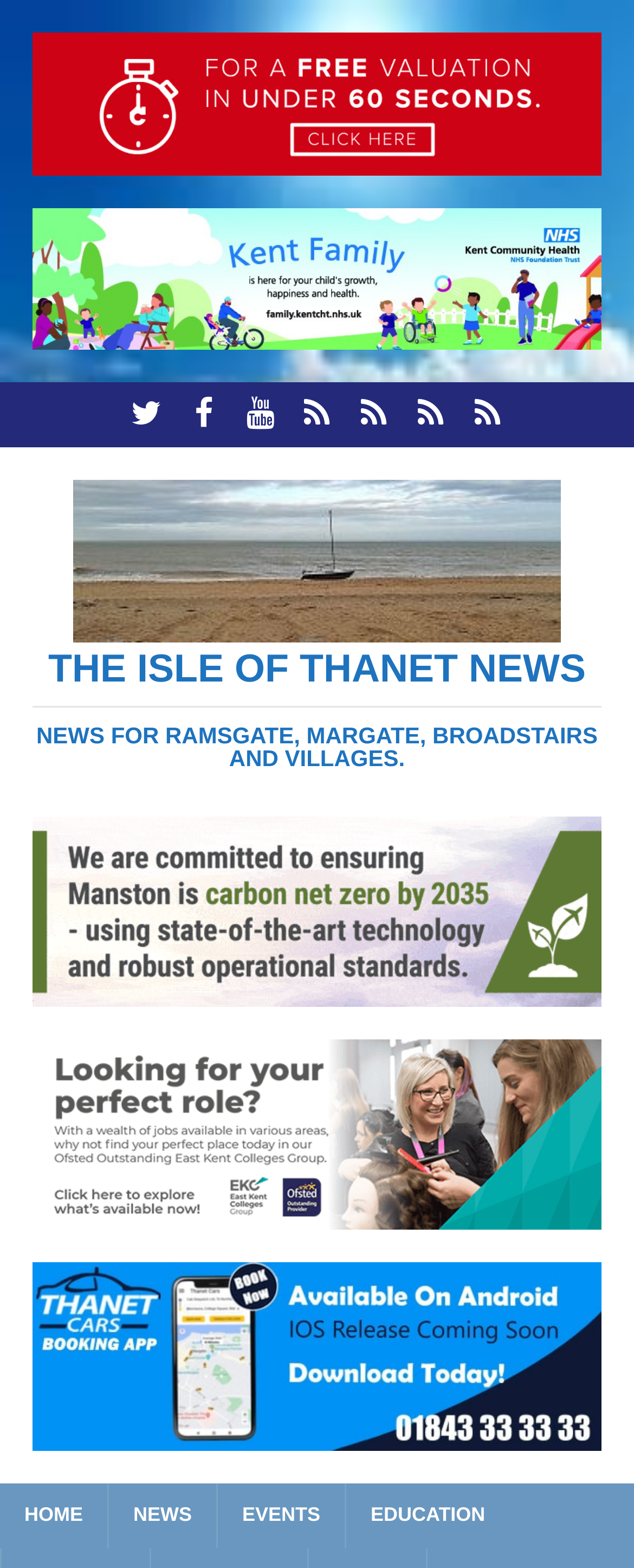Give a detailed overview of the webpage's appearance and contents.

This webpage is about a local news website, The Isle Of Thanet News, which focuses on news for Ramsgate, Margate, Broadstairs, and villages. At the top, there is a horizontal menu with links to Twitter, Facebook, YouTube, and other social media platforms, as well as links to "Advertise with us", "About/Contact us/Legal - cookies and privacy", "Support us to continue bringing you local Thanet news", and "Commenting policy".

Below the menu, there is a large image with a link to the website's homepage. The image is accompanied by a heading that reads "THE ISLE OF THANET NEWS" and a subheading that says "NEWS FOR RAMSGATE, MARGATE, BROADSTAIRS AND VILLAGES." 

On the left side of the page, there is a section dedicated to cookies. It starts with a heading that says "This site uses cookies" and explains that some cookies are essential, while others help improve the user's experience. There are links to read more about the cookie policy and to accept recommended settings. 

Below the cookie section, there are three categories of cookies: Necessary Cookies, Marketing Cookies, and Unclassified Cookies. Each category has a heading, a brief description, and toggle buttons to turn the cookies on or off. 

At the bottom of the page, there is a link to "About this tool" with an accompanying image. There are also several images scattered throughout the page, including a large image at the top and smaller images accompanying links and social media icons.